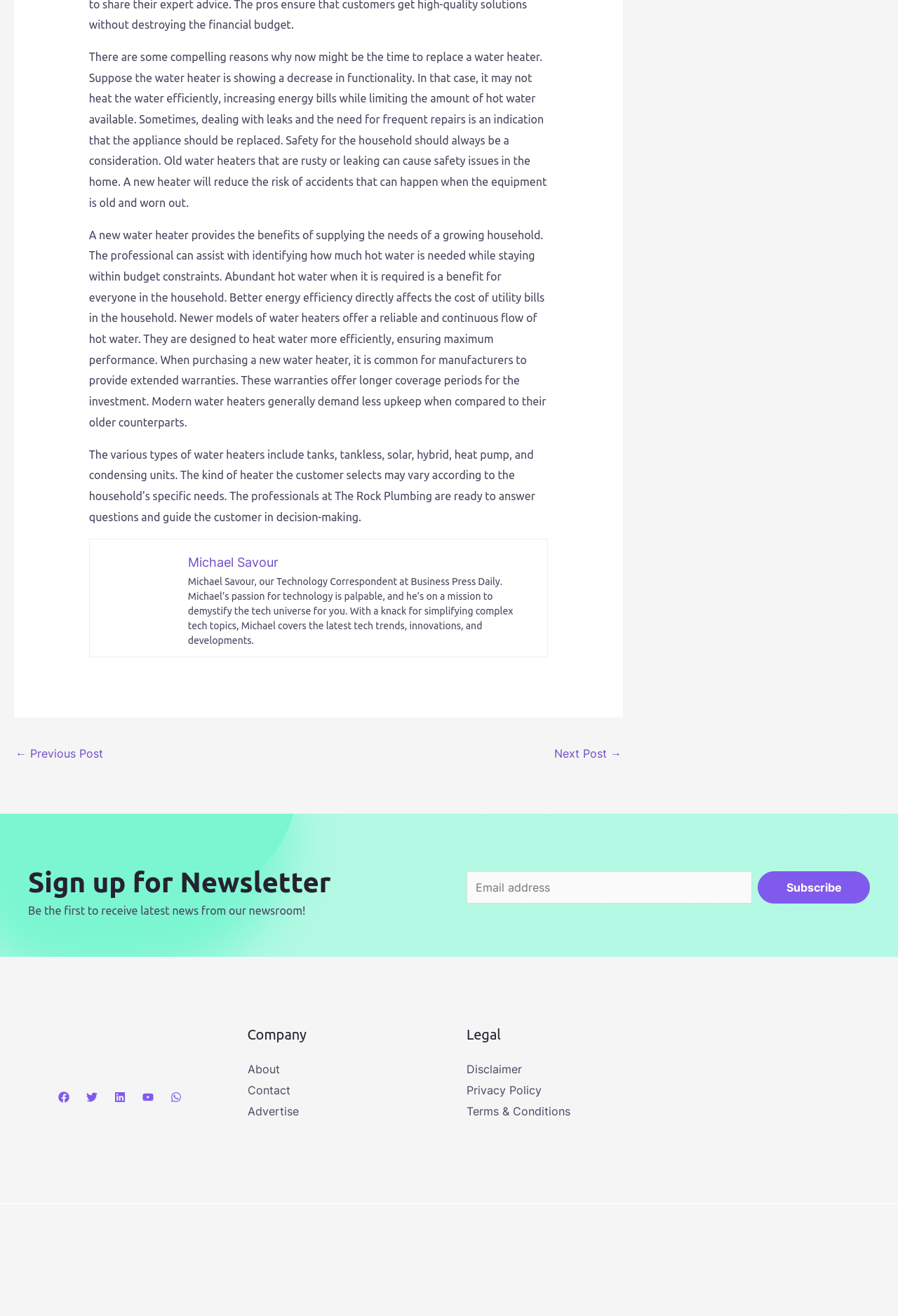Carefully observe the image and respond to the question with a detailed answer:
What types of water heaters are available?

The webpage mentions that the various types of water heaters include tanks, tankless, solar, hybrid, heat pump, and condensing units. The kind of heater the customer selects may vary according to the household’s specific needs.